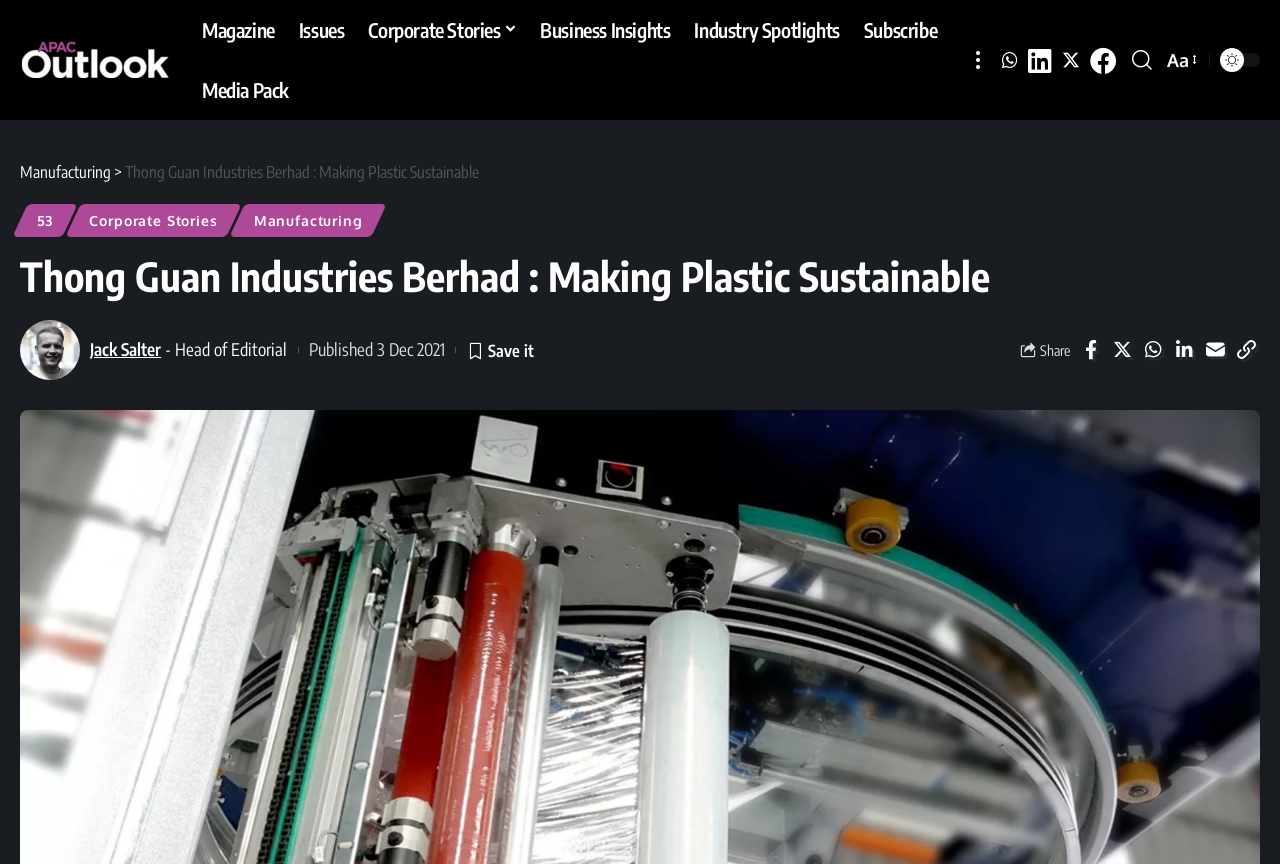When was the article published?
From the screenshot, supply a one-word or short-phrase answer.

3 Dec 2021